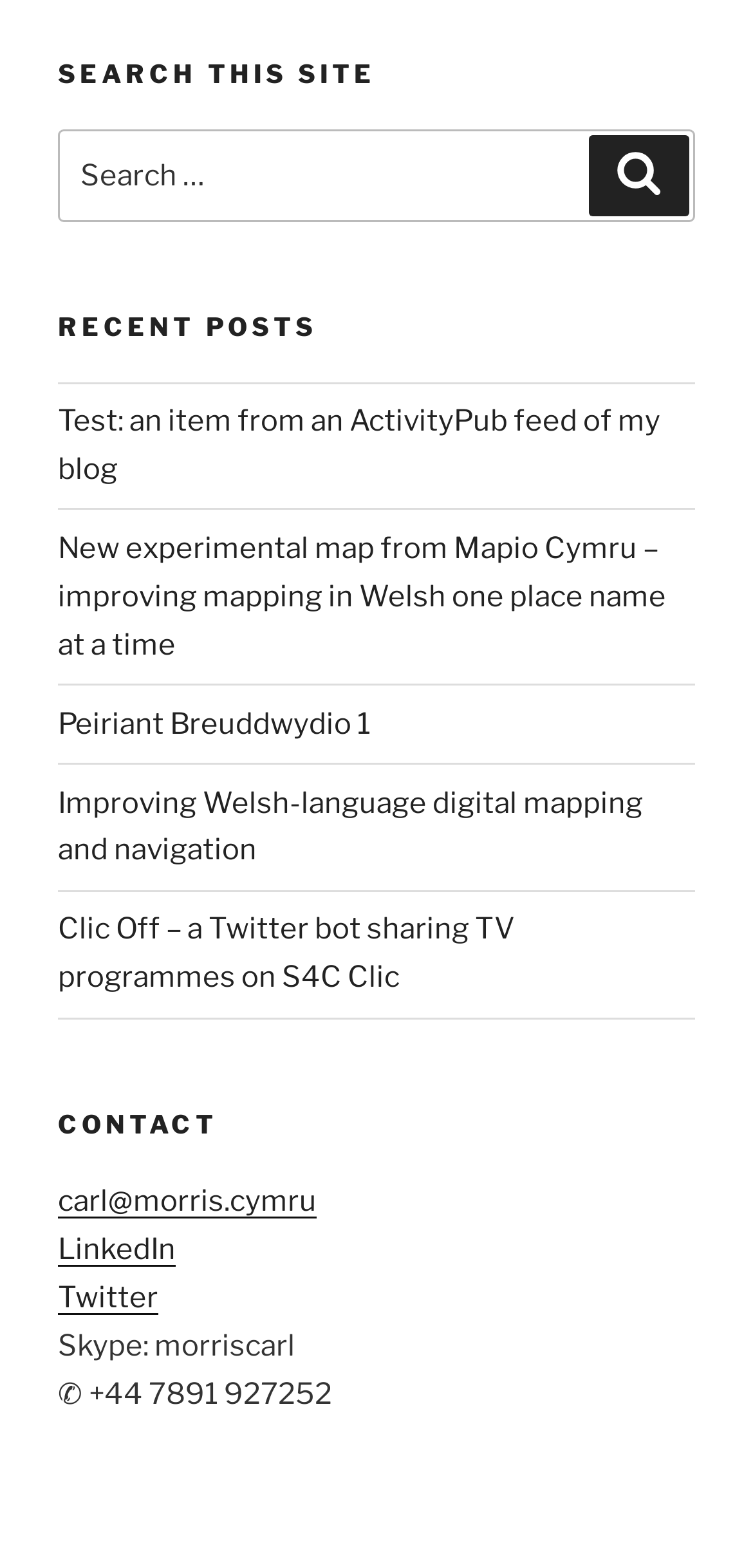Kindly respond to the following question with a single word or a brief phrase: 
How many recent posts are listed?

5